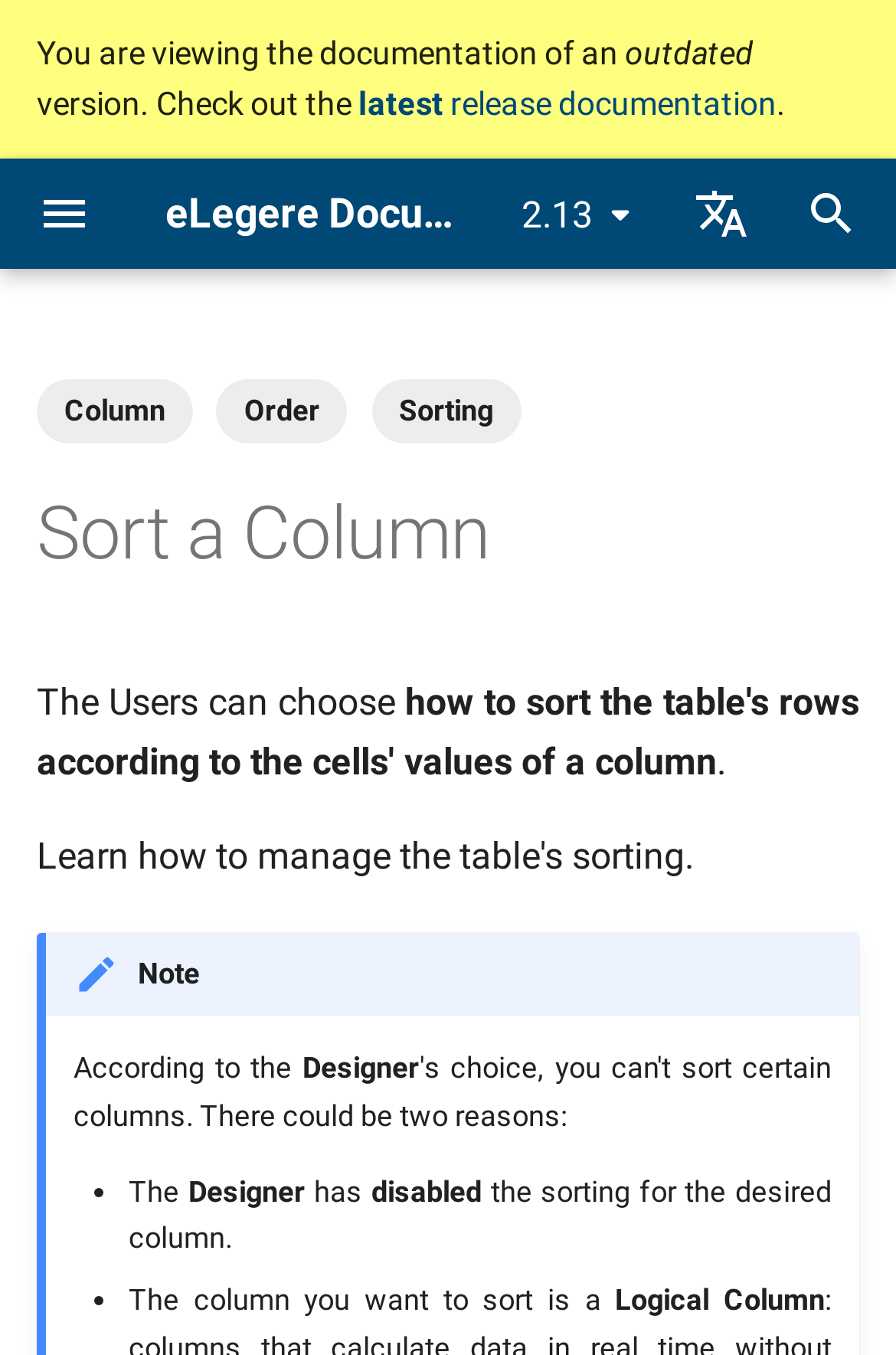Find the bounding box coordinates of the element you need to click on to perform this action: 'Search'. The coordinates should be represented by four float values between 0 and 1, in the format [left, top, right, bottom].

[0.0, 0.0, 0.297, 0.081]